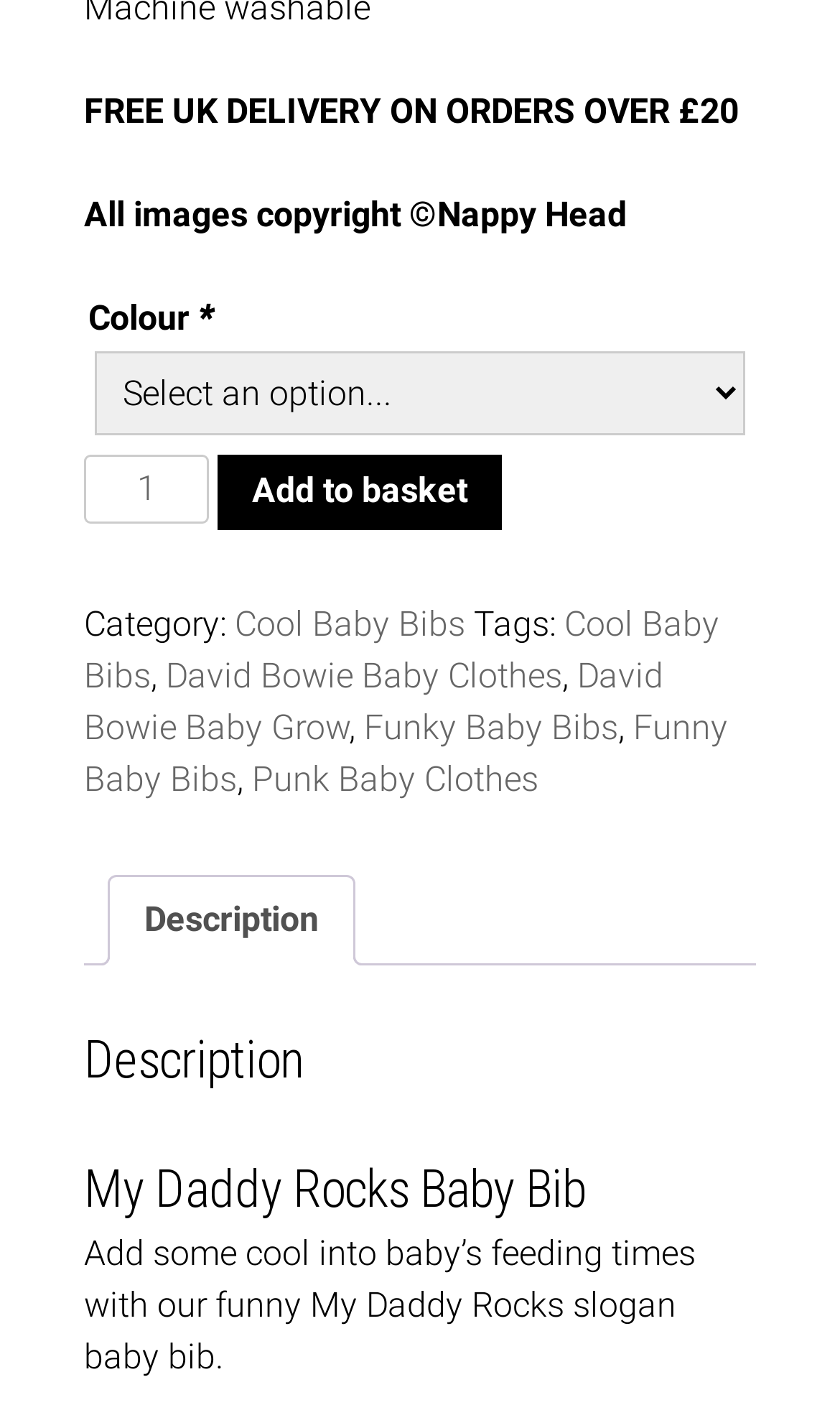Return the bounding box coordinates of the UI element that corresponds to this description: "David Bowie Baby Clothes". The coordinates must be given as four float numbers in the range of 0 and 1, [left, top, right, bottom].

[0.197, 0.461, 0.669, 0.49]